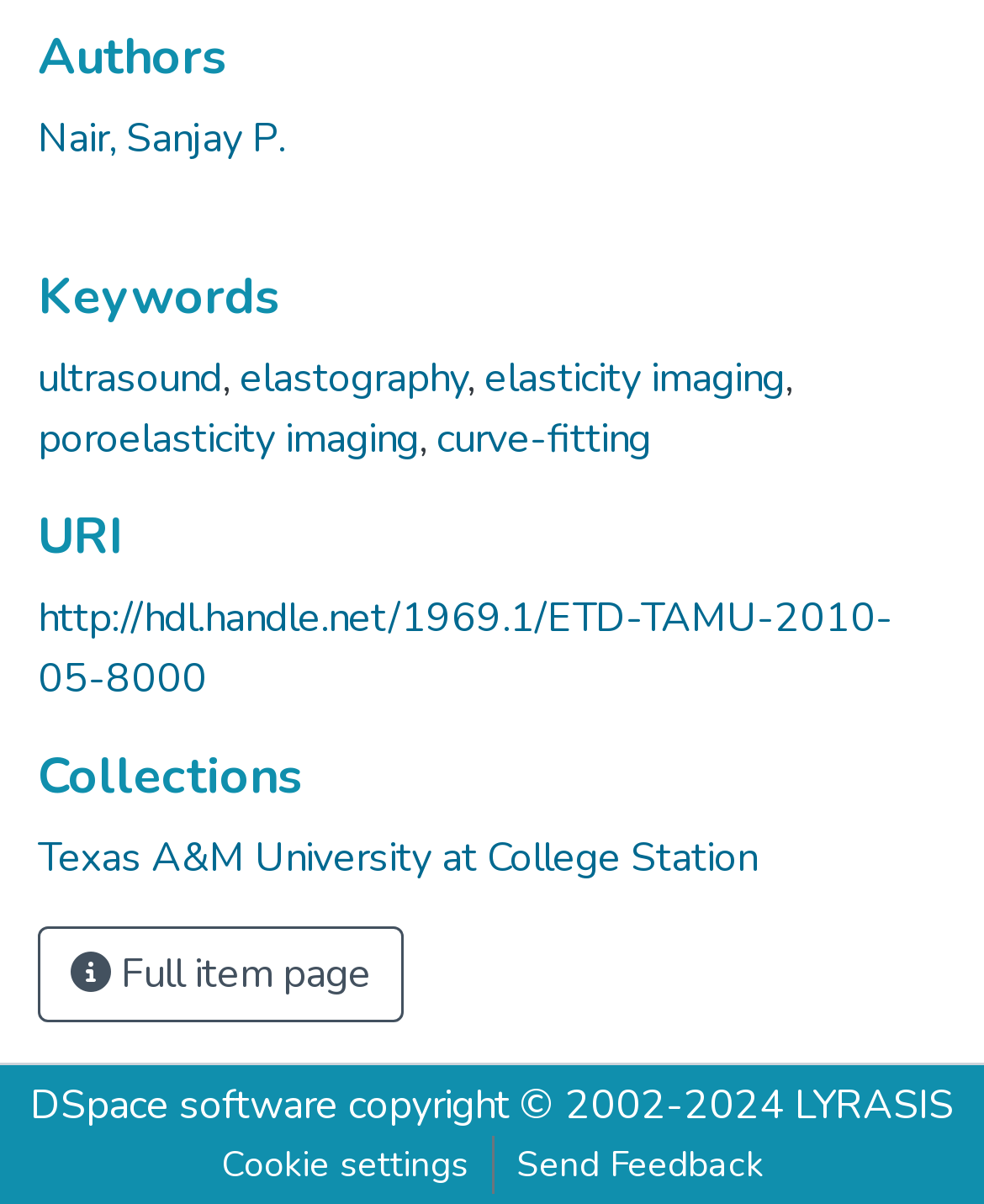Find the bounding box of the UI element described as: "Nair, Sanjay P.". The bounding box coordinates should be given as four float values between 0 and 1, i.e., [left, top, right, bottom].

[0.038, 0.092, 0.29, 0.138]